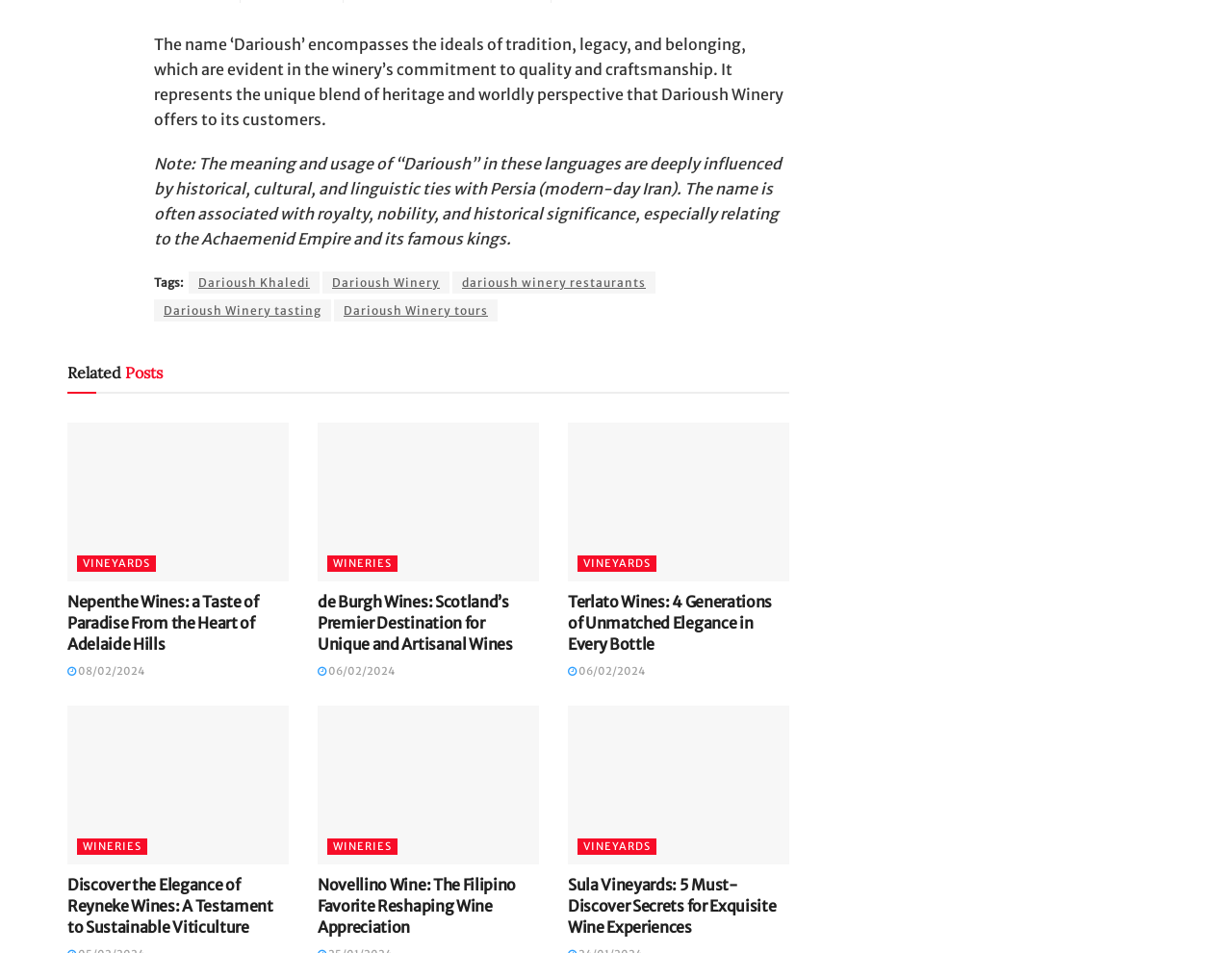Respond with a single word or short phrase to the following question: 
What is the theme of the webpage?

Wine and Wineries